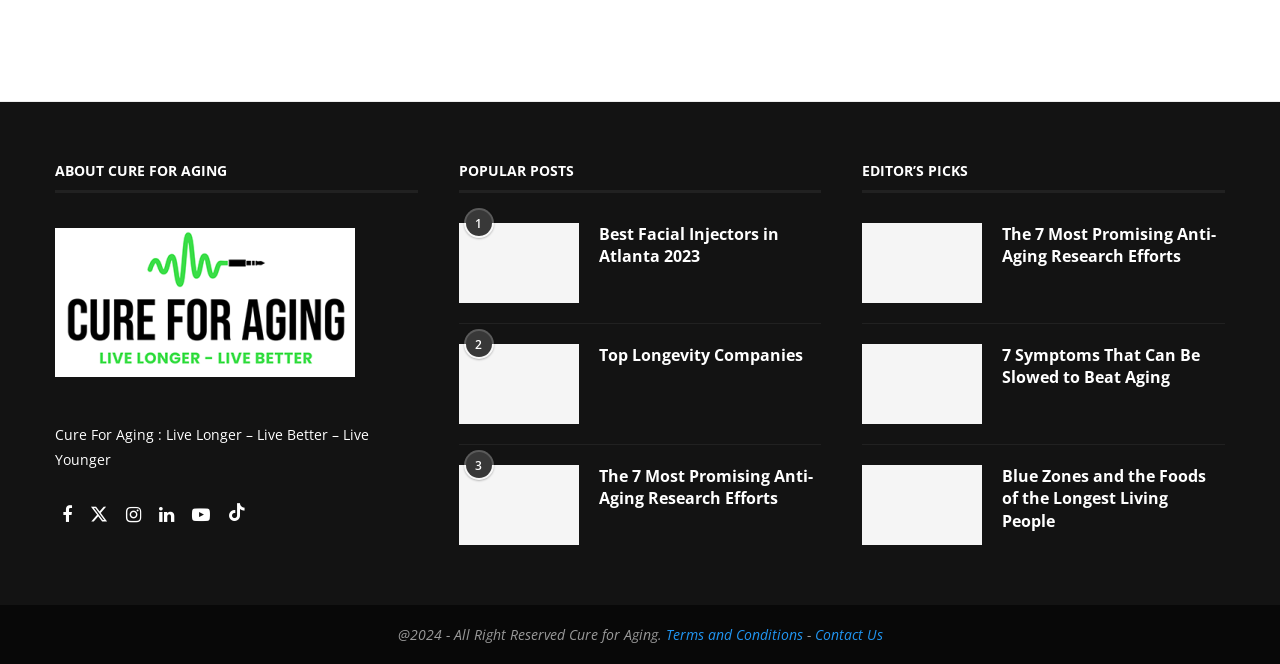Locate the bounding box coordinates of the item that should be clicked to fulfill the instruction: "Click on Facebook".

[0.043, 0.763, 0.065, 0.791]